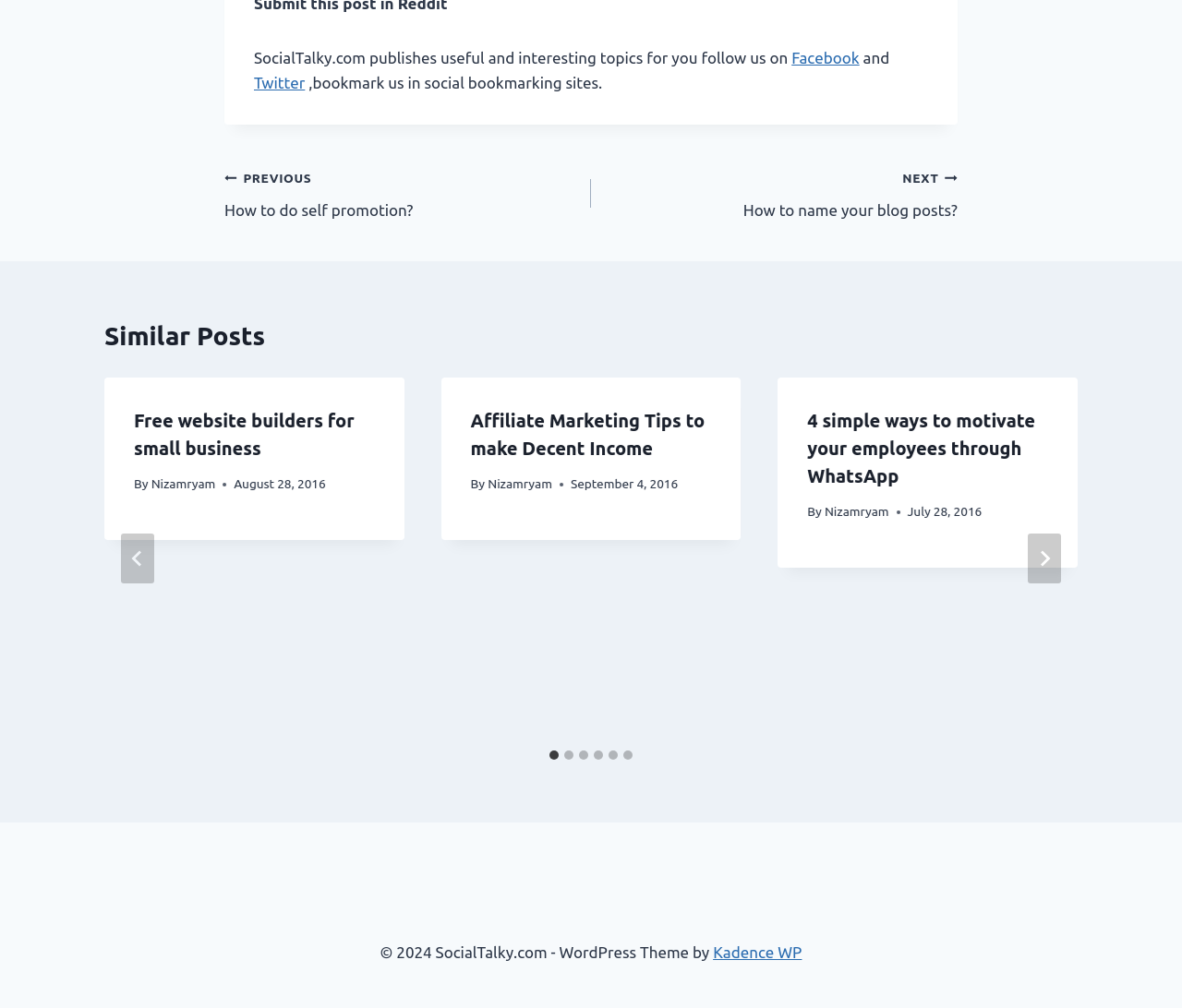What is the title of the first similar post?
Provide a detailed and well-explained answer to the question.

The title of the first similar post can be found in the first tab panel, which is labeled as '1 of 6', and it says 'Free website builders for small business'.